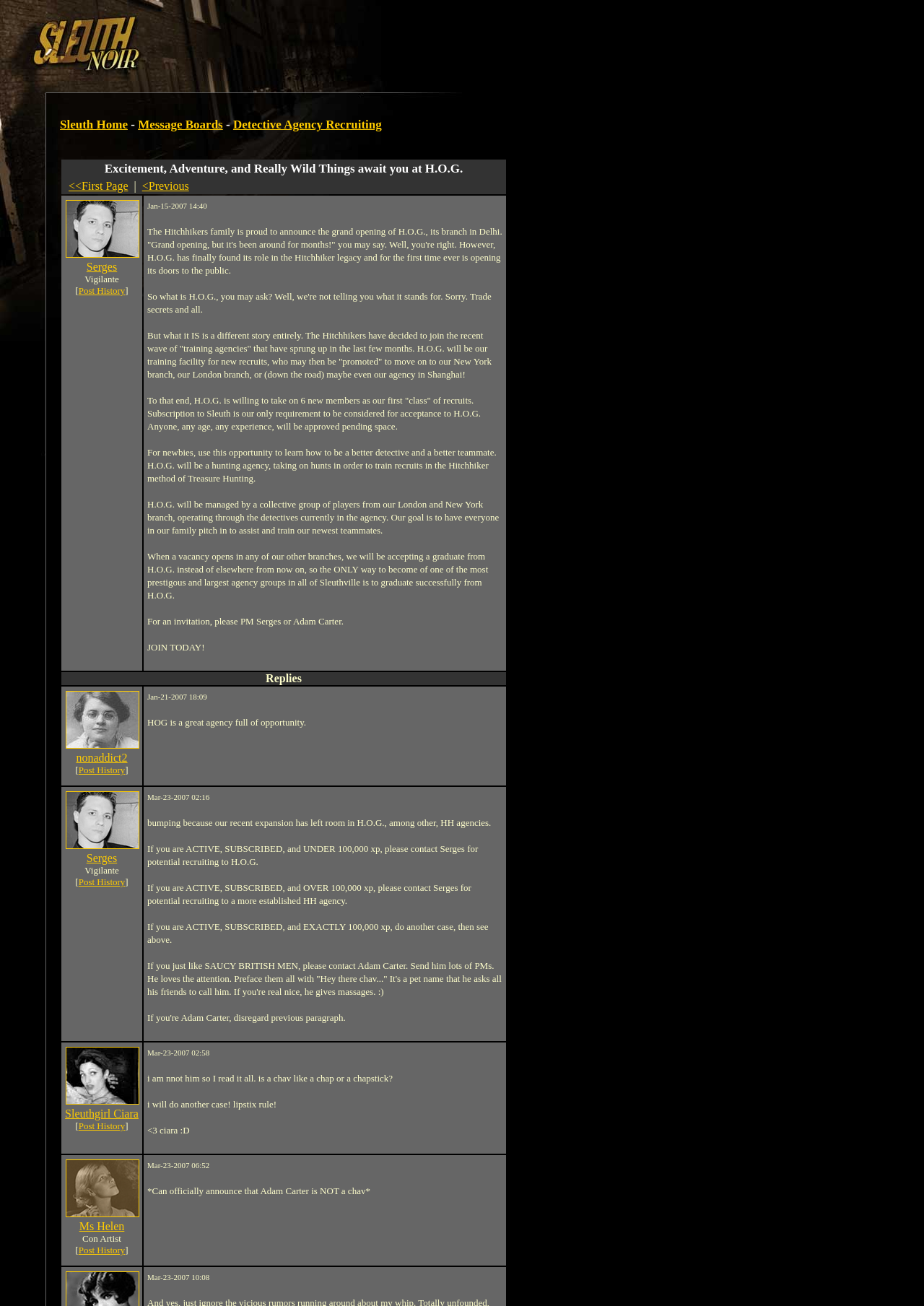What is the name of the agency?
Please respond to the question with a detailed and informative answer.

The name of the agency can be found in the text 'The Hitchhikers family is proud to announce the grand opening of H.O.G., its branch in Delhi.'